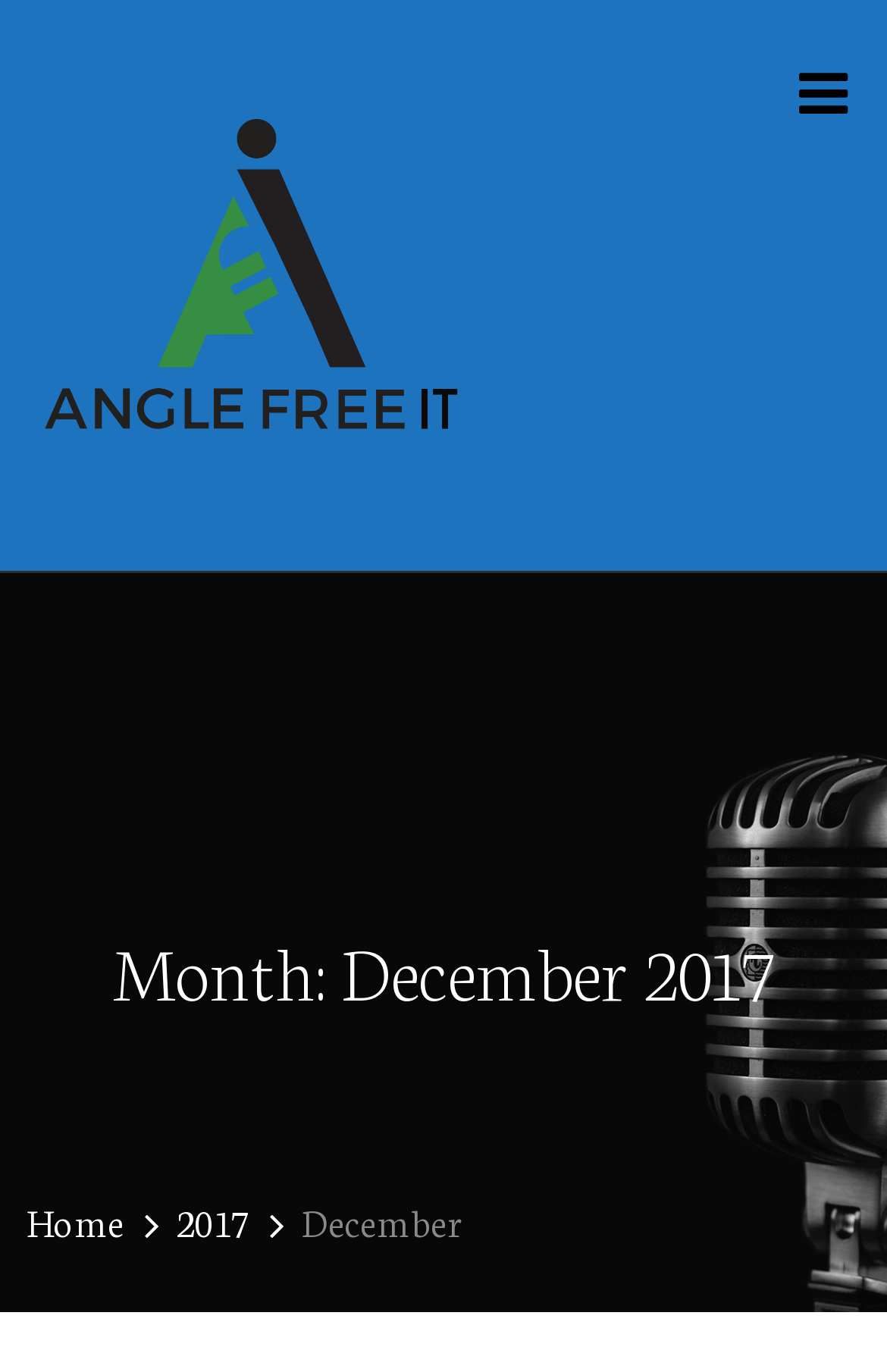What is the month displayed on the webpage?
We need a detailed and exhaustive answer to the question. Please elaborate.

I determined the answer by looking at the heading element 'Month: December 2017' which indicates that the month displayed on the webpage is December.